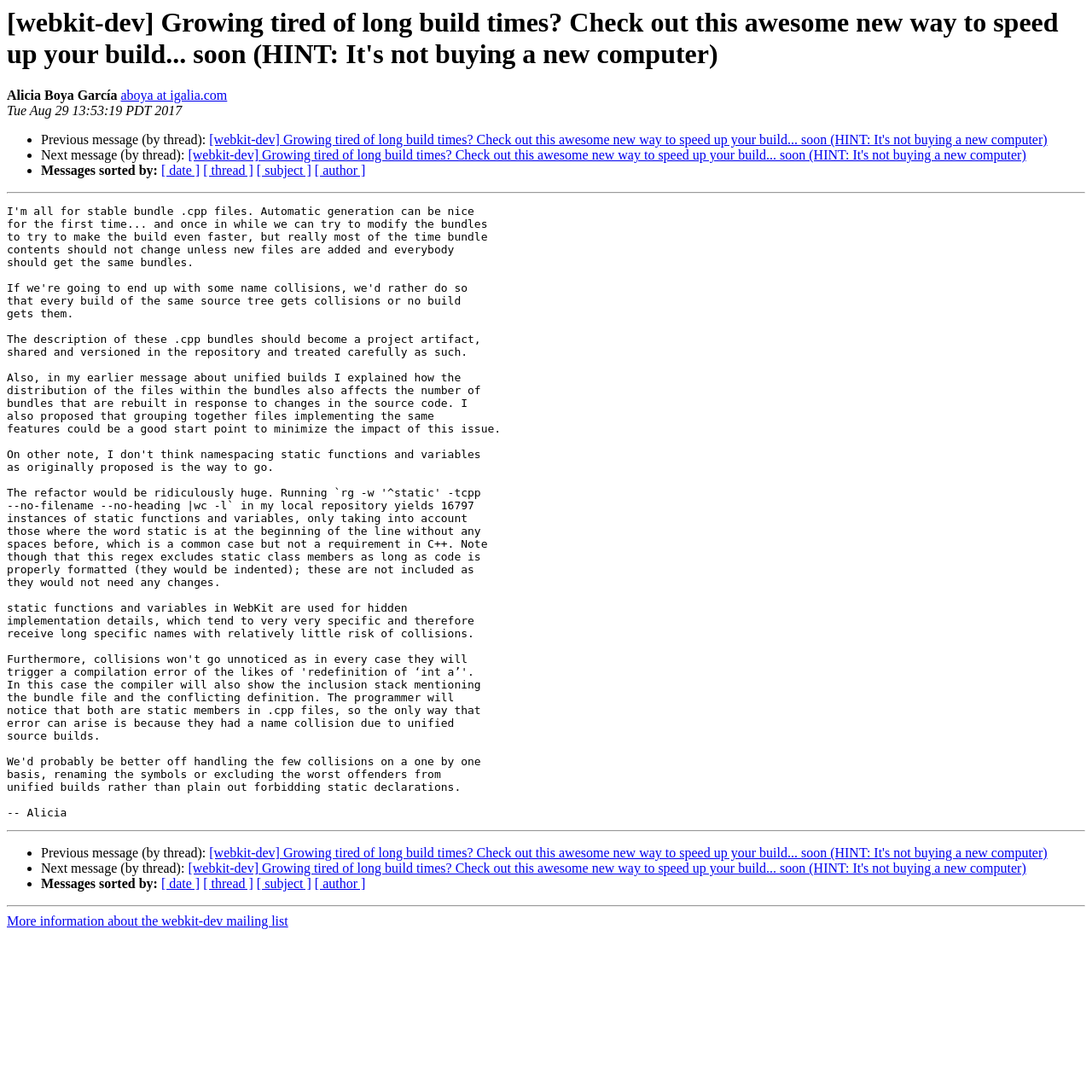Please identify the bounding box coordinates of the clickable element to fulfill the following instruction: "View more information about the webkit-dev mailing list". The coordinates should be four float numbers between 0 and 1, i.e., [left, top, right, bottom].

[0.006, 0.837, 0.264, 0.85]